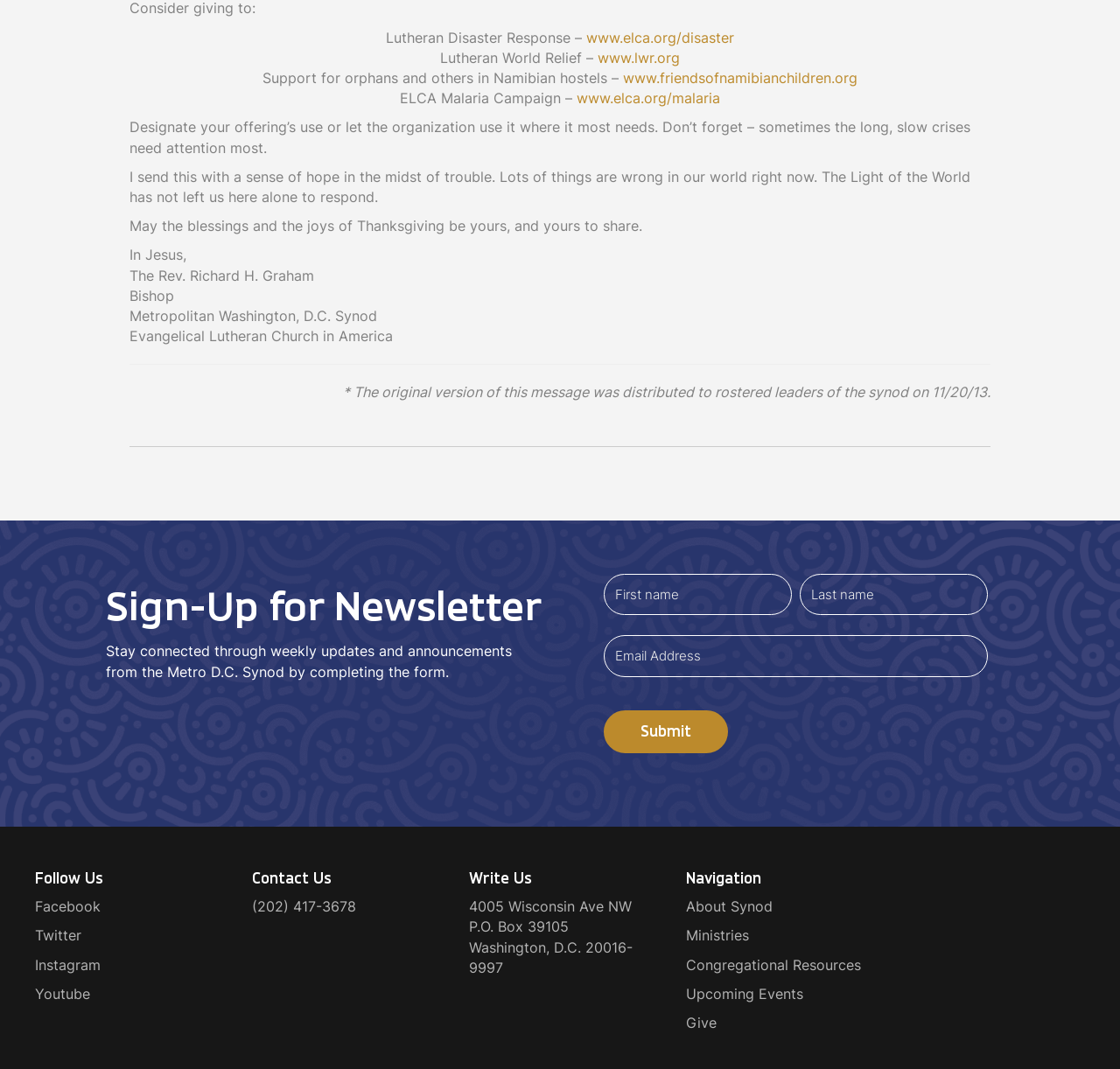Answer the following in one word or a short phrase: 
What is the name of the organization mentioned in the message?

ELCA